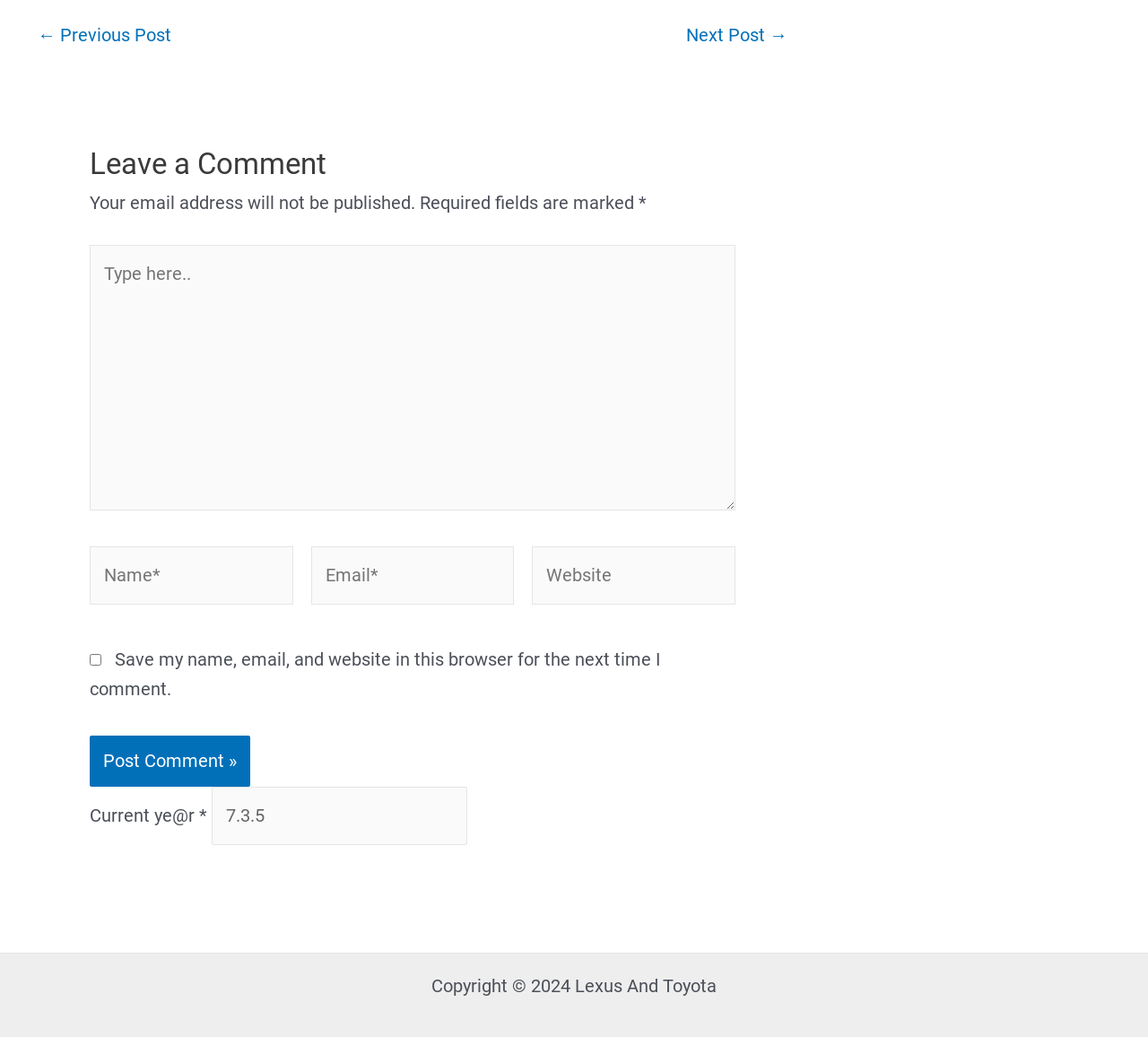Find the bounding box coordinates of the element's region that should be clicked in order to follow the given instruction: "Type in the 'Name*' field". The coordinates should consist of four float numbers between 0 and 1, i.e., [left, top, right, bottom].

[0.078, 0.527, 0.255, 0.583]